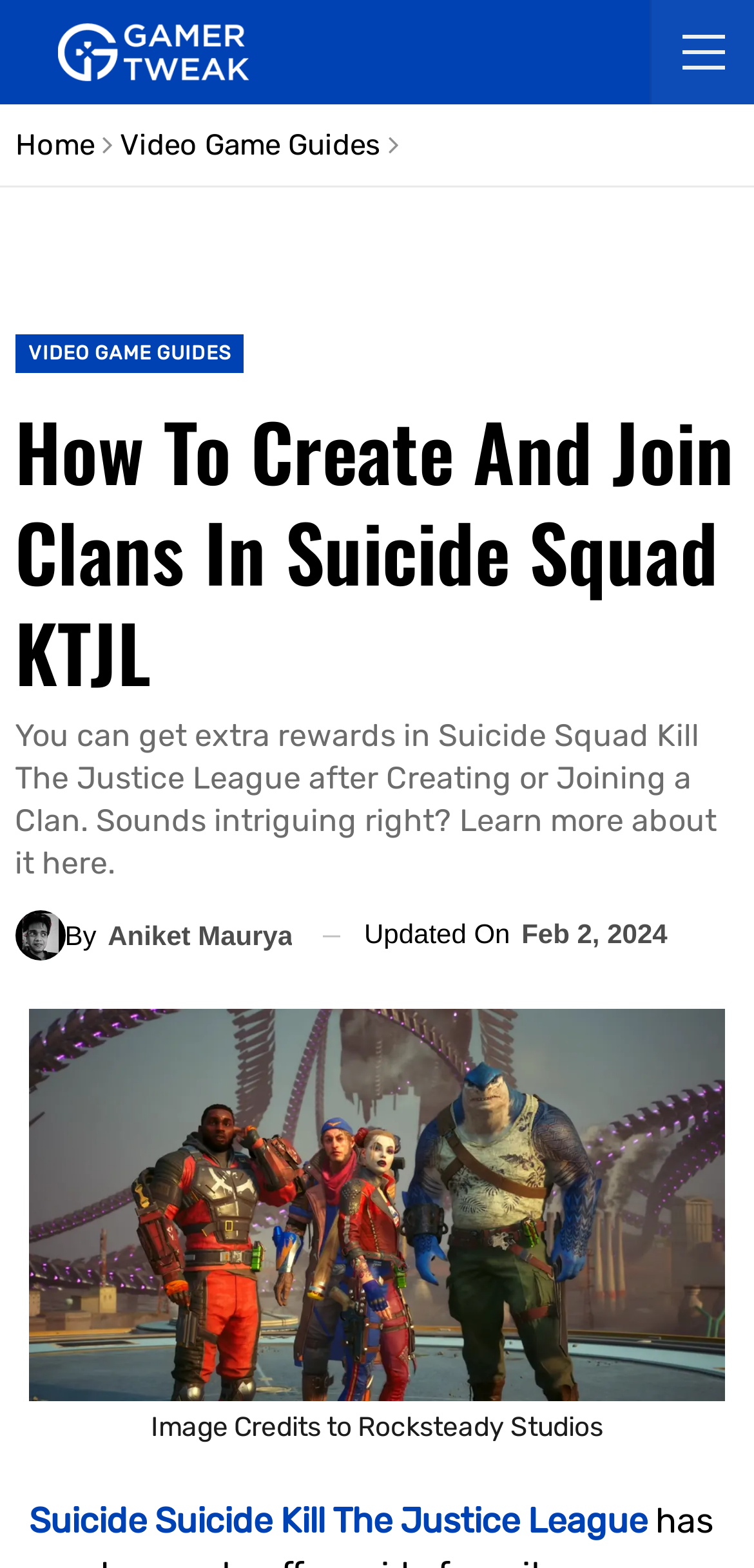Locate the UI element that matches the description Home in the webpage screenshot. Return the bounding box coordinates in the format (top-left x, top-left y, bottom-right x, bottom-right y), with values ranging from 0 to 1.

[0.021, 0.079, 0.126, 0.106]